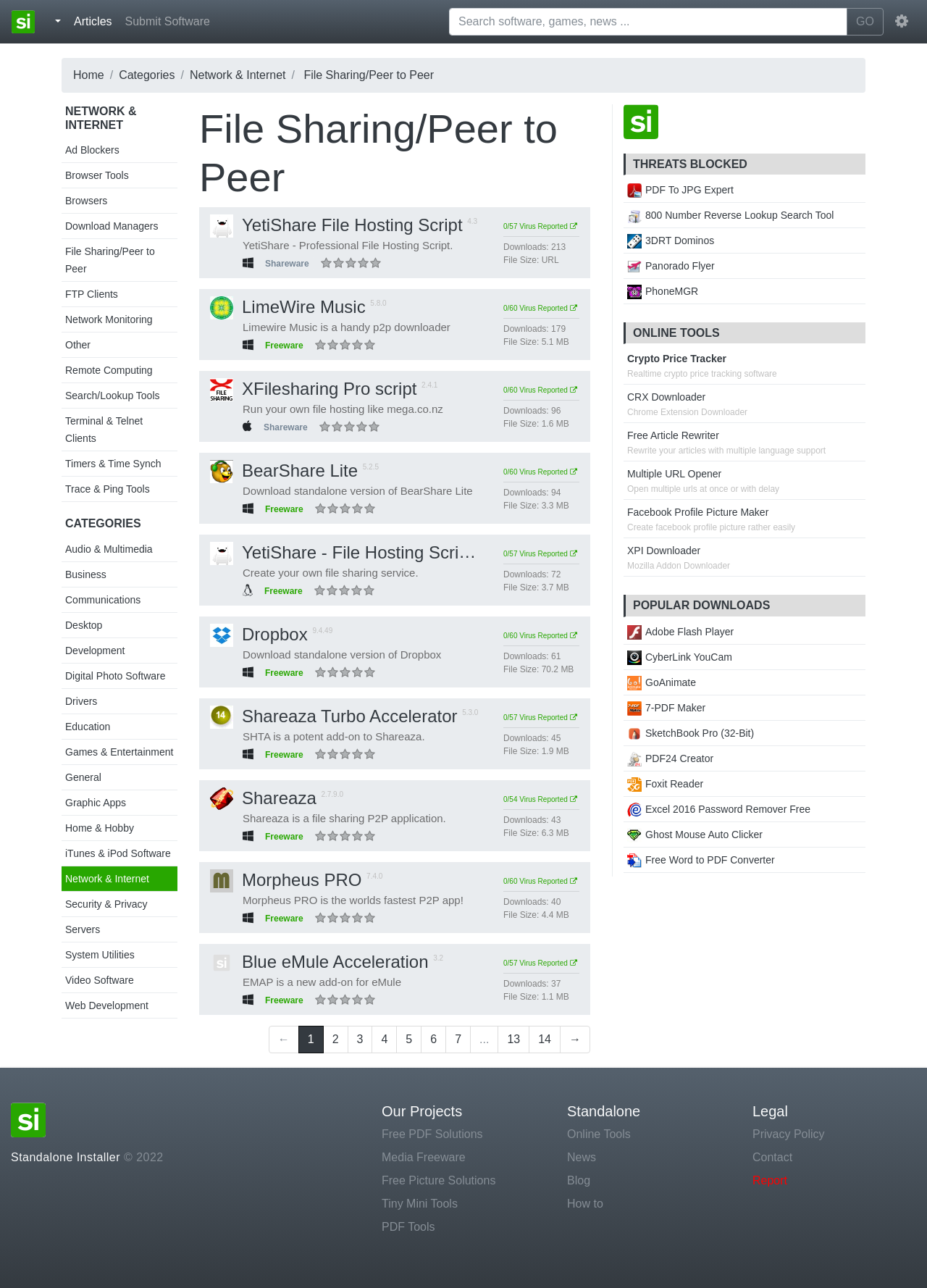Please determine the headline of the webpage and provide its content.

File Sharing/Peer to Peer